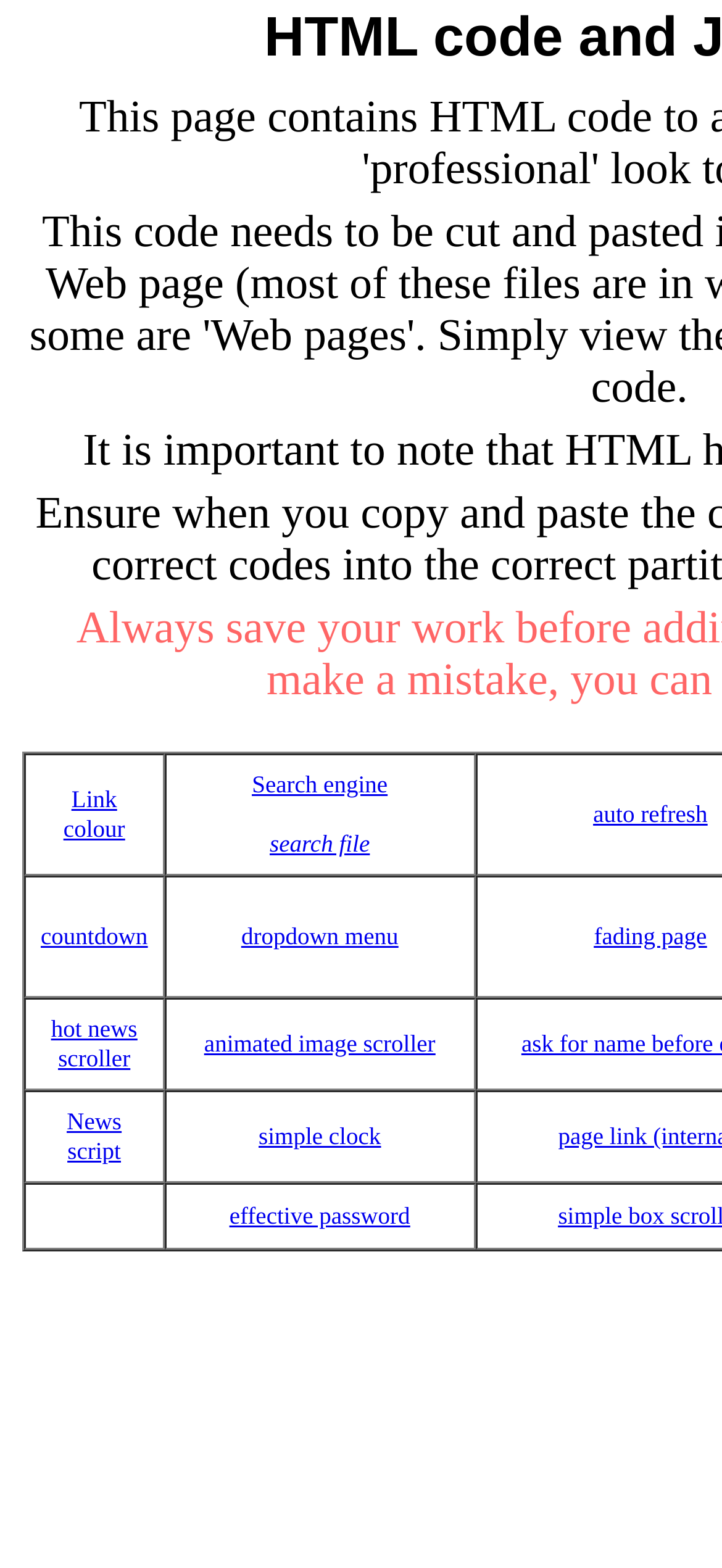Please find the bounding box coordinates of the element that needs to be clicked to perform the following instruction: "Explore hot news scroller". The bounding box coordinates should be four float numbers between 0 and 1, represented as [left, top, right, bottom].

[0.071, 0.646, 0.19, 0.685]